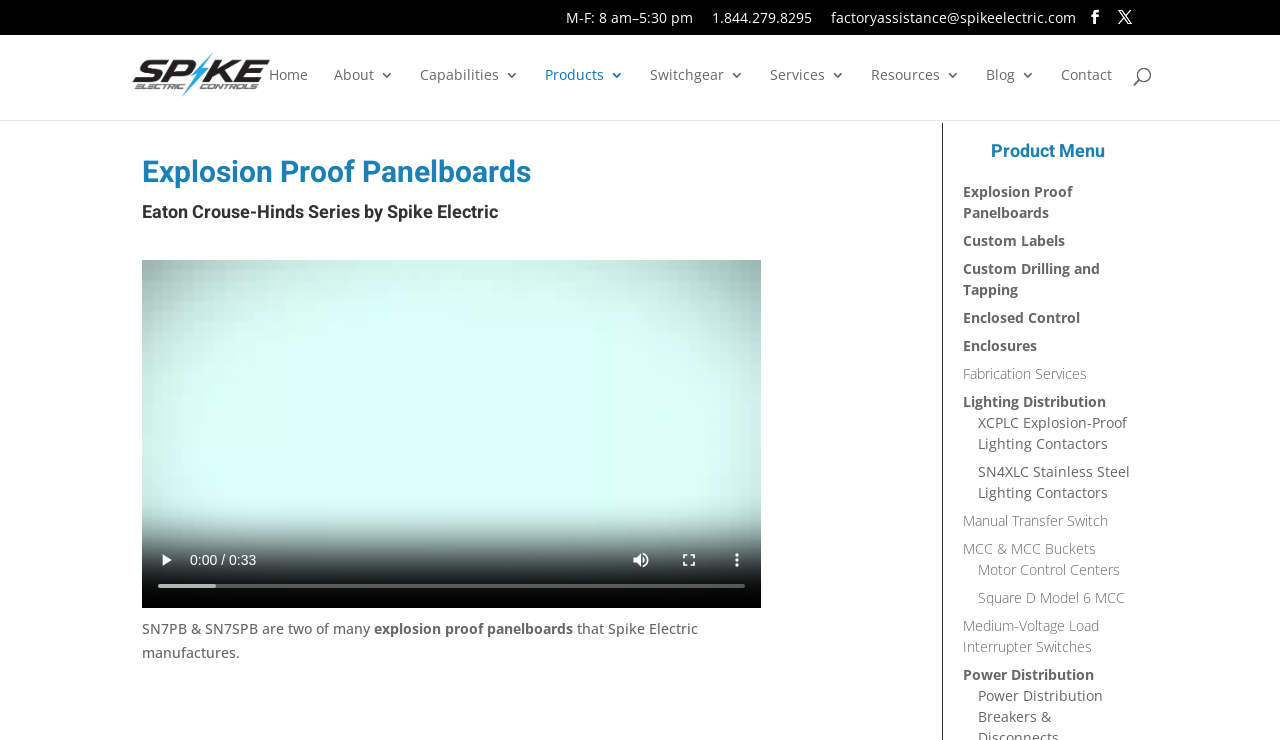Is there a video on the webpage?
Please provide a single word or phrase answer based on the image.

Yes